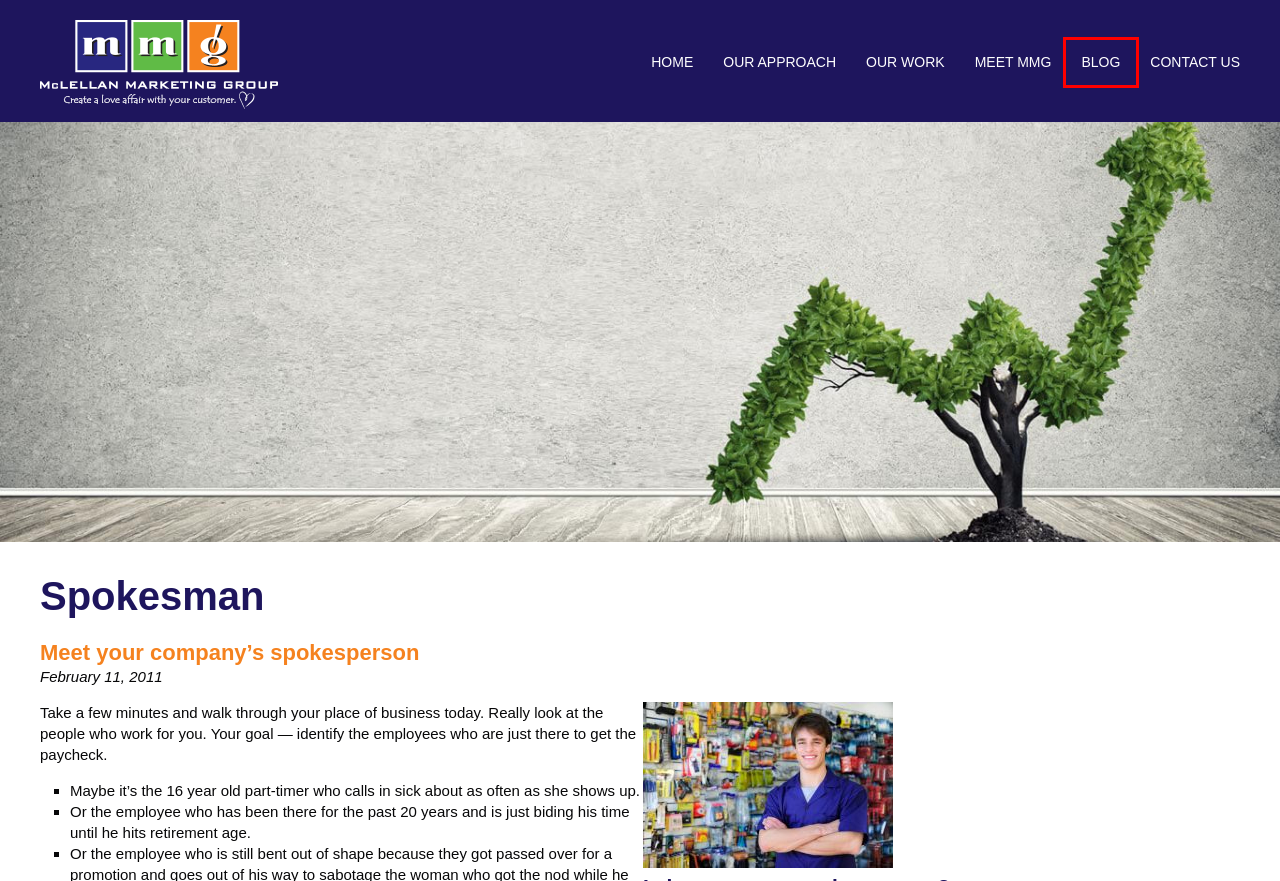Observe the provided screenshot of a webpage that has a red rectangle bounding box. Determine the webpage description that best matches the new webpage after clicking the element inside the red bounding box. Here are the candidates:
A. History & Awards - McLellan Marketing Group
B. Branding - McLellan Marketing Group
C. Contact Us - McLellan Marketing Group
D. Blog - McLellan Marketing Group
E. Our view of the marketing world - McLellan Marketing Group
F. Meet your company's spokesperson - McLellan Marketing Group
G. Case Studies - McLellan Marketing Group
H. Our methodology - McLellan Marketing Group

D